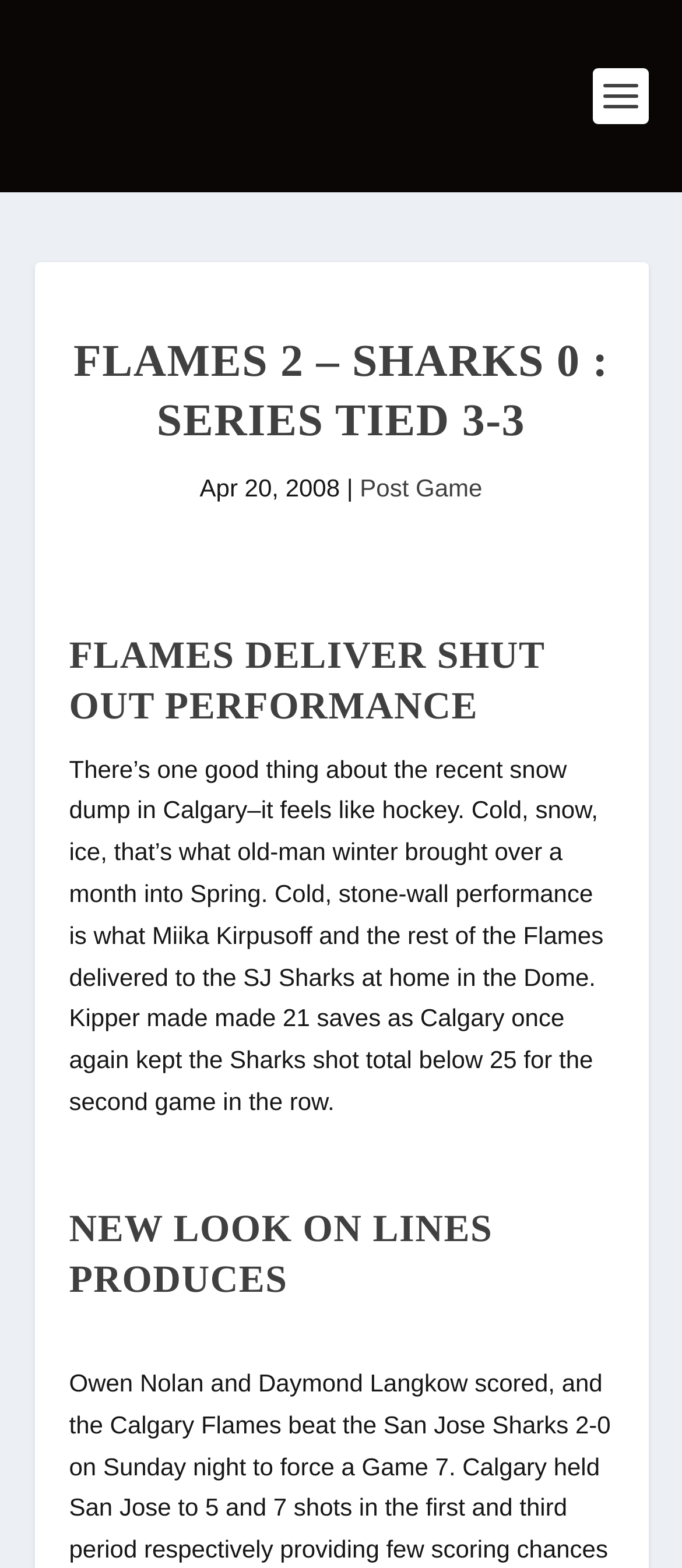Determine which piece of text is the heading of the webpage and provide it.

FLAMES 2 – SHARKS 0 : SERIES TIED 3-3